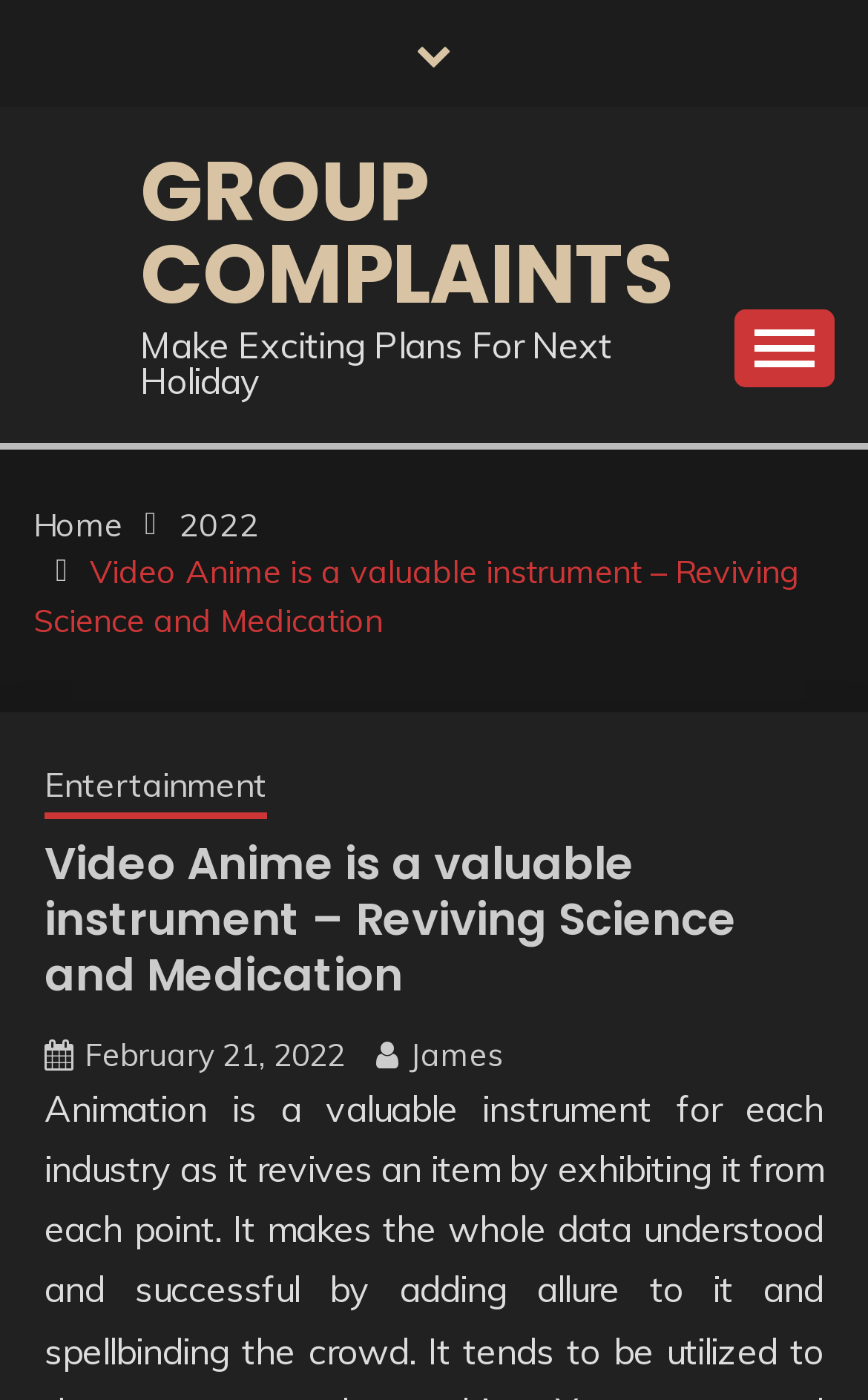Who is the author of the article?
Provide a thorough and detailed answer to the question.

I searched for the author's name and found it in the link 'James' at the bottom of the webpage, which indicates that James is the author of the article.